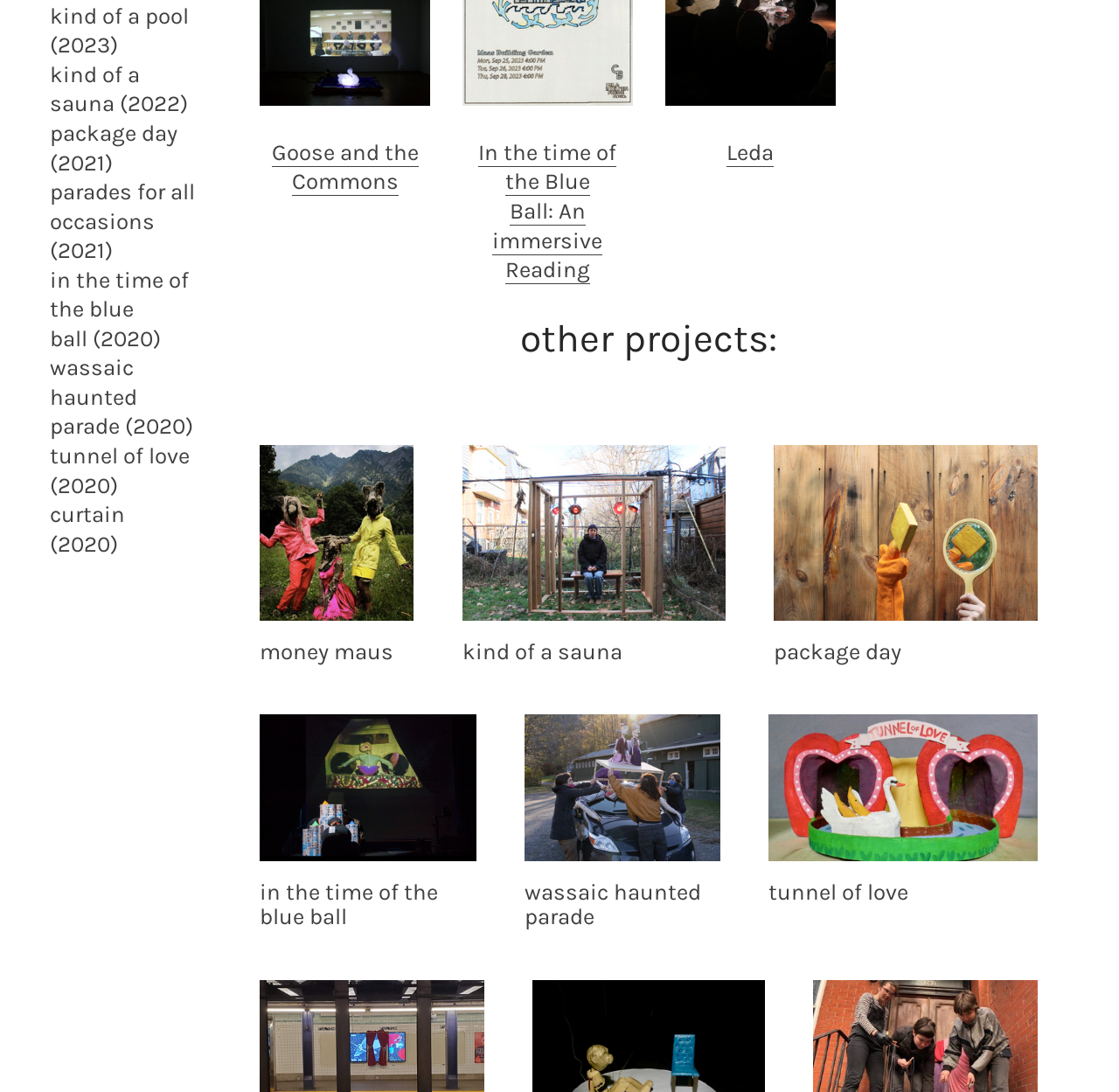From the webpage screenshot, identify the region described by money maus. Provide the bounding box coordinates as (top-left x, top-left y, bottom-right x, bottom-right y), with each value being a floating point number between 0 and 1.

[0.232, 0.407, 0.37, 0.609]